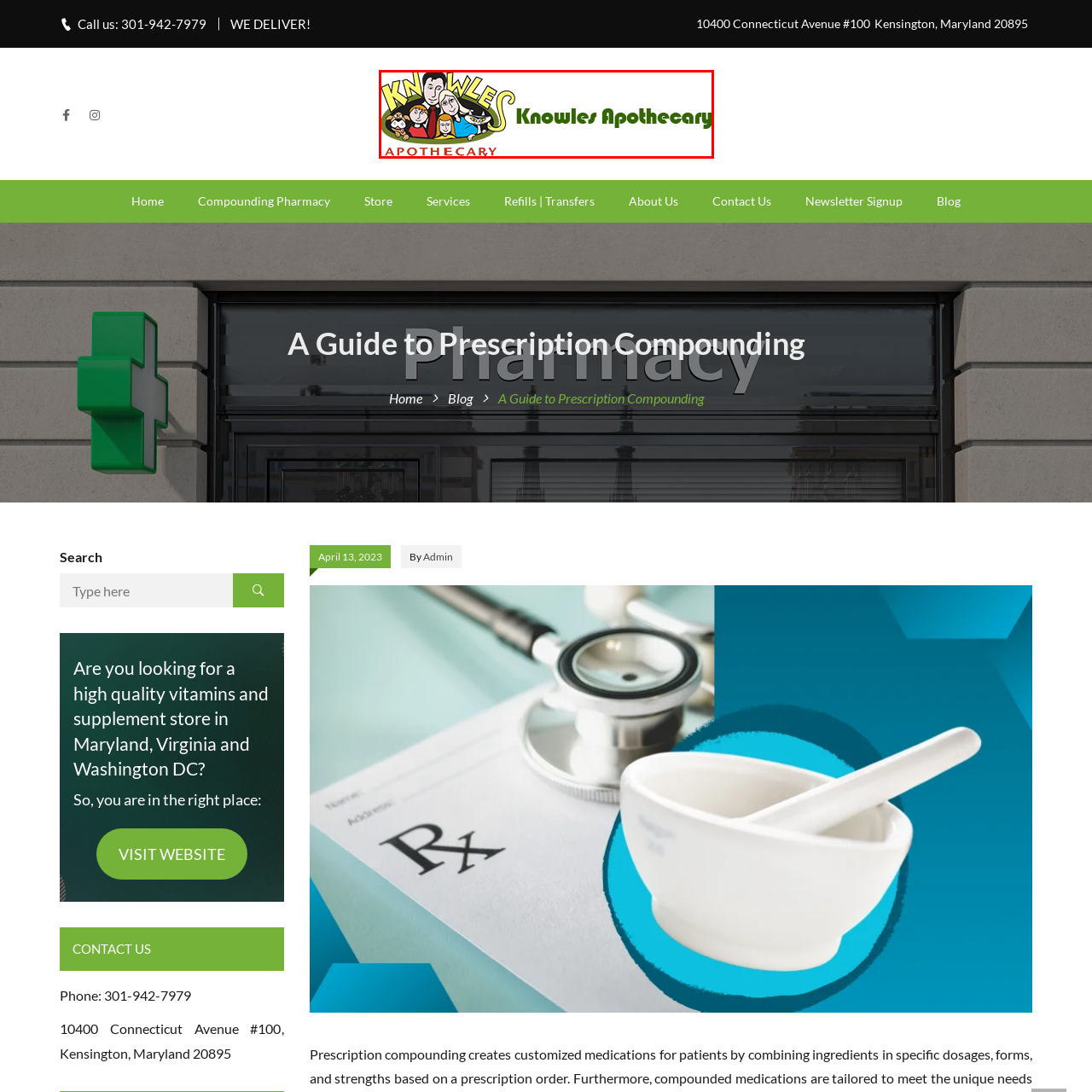Check the image inside the red boundary and briefly answer: What is the color of the font below the illustration?

Green